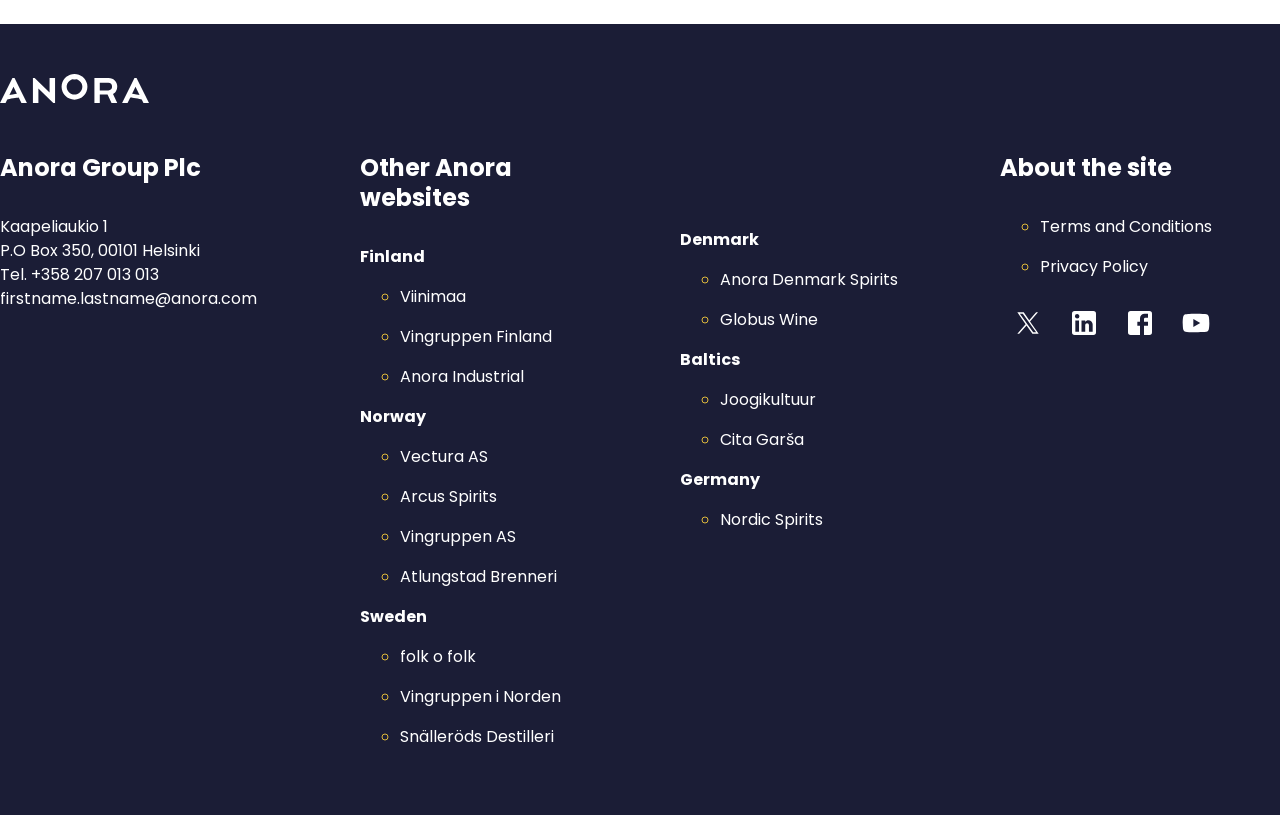Find the bounding box coordinates of the clickable region needed to perform the following instruction: "Read Terms and Conditions". The coordinates should be provided as four float numbers between 0 and 1, i.e., [left, top, right, bottom].

[0.812, 0.264, 0.947, 0.292]